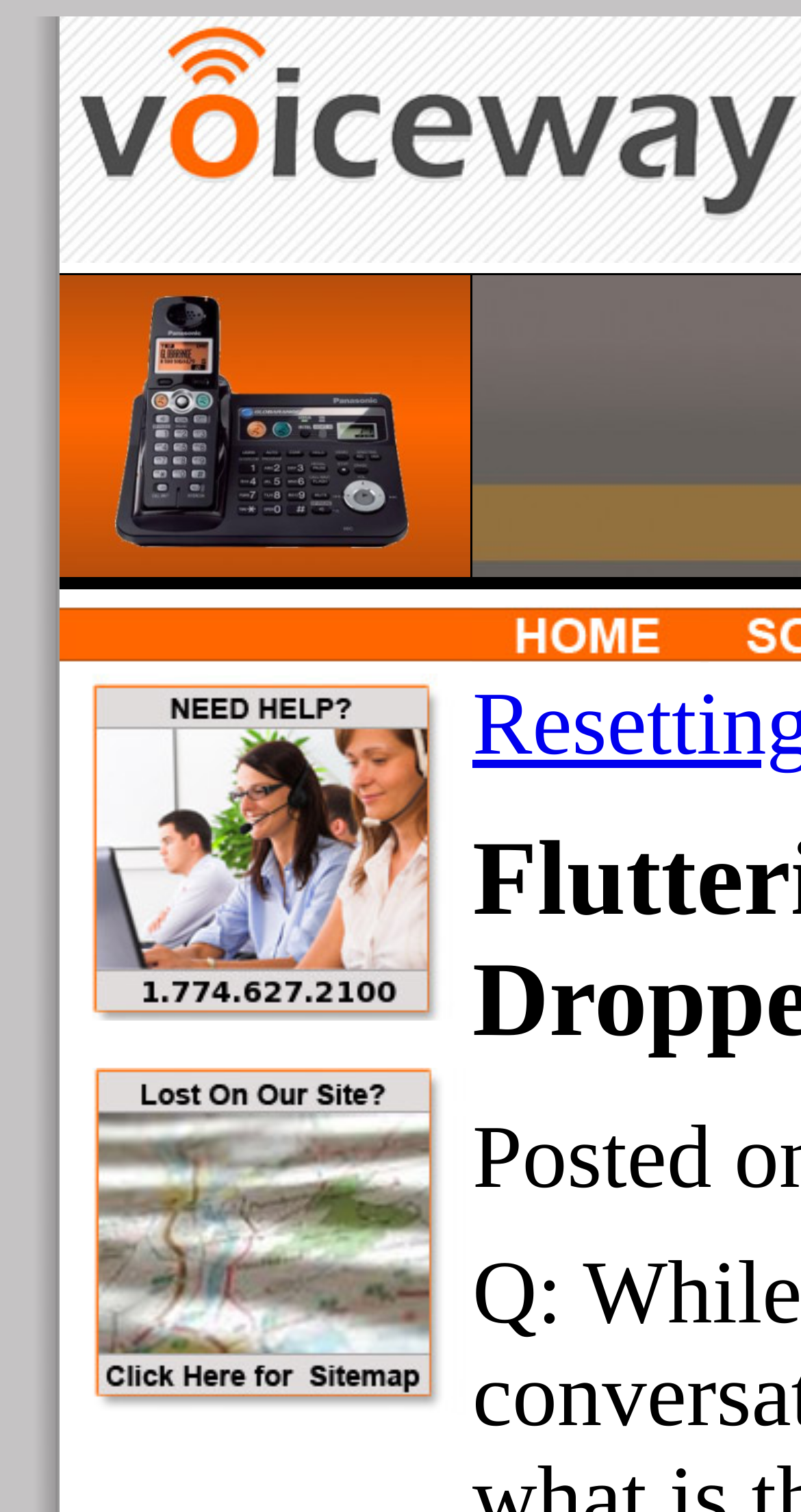Craft a detailed narrative of the webpage's structure and content.

The webpage appears to be a support or FAQ page, specifically addressing an issue with phone conversations stuttering or fluttering. 

At the top-left of the page, there is an image within a table cell, taking up a significant portion of the top section. 

To the right of this image, there is another table cell, although it does not contain any visible content. 

Below the top section, there are two more table cells, one on the left and one on the right. The left cell does not contain any visible content, while the right cell contains a link with the text "home" and an accompanying image of a home icon. This link is positioned near the top of the right cell. 

Further down on the left side, there are two more links, each accompanied by an image. The first link is positioned roughly in the middle of the page, and the second link is near the bottom of the page.